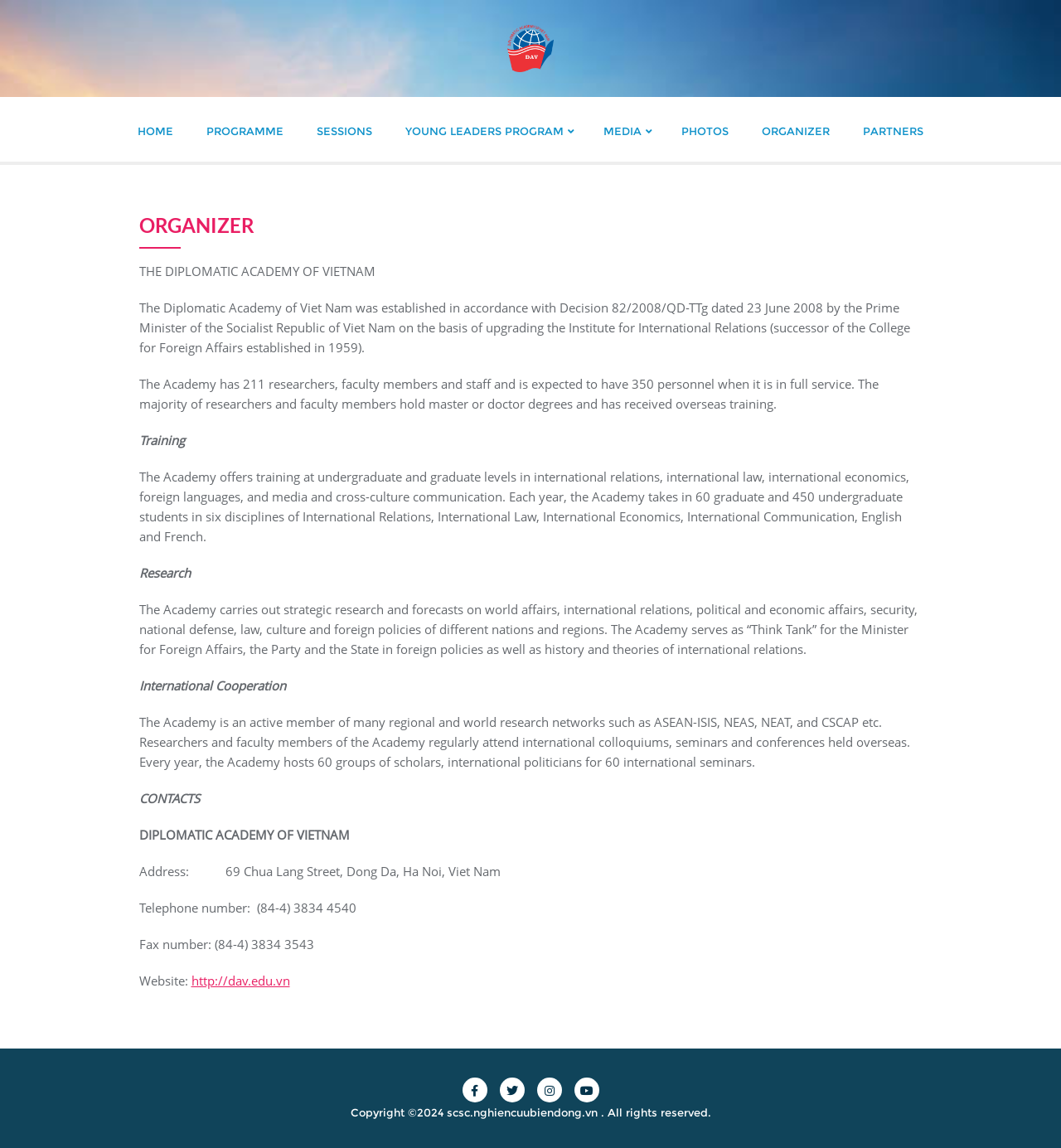How many researchers and faculty members does the academy have?
Using the information presented in the image, please offer a detailed response to the question.

The answer can be found in the StaticText element with the text 'The Academy has 211 researchers, faculty members and staff and is expected to have 350 personnel when it is in full service.' which is a part of the article element.